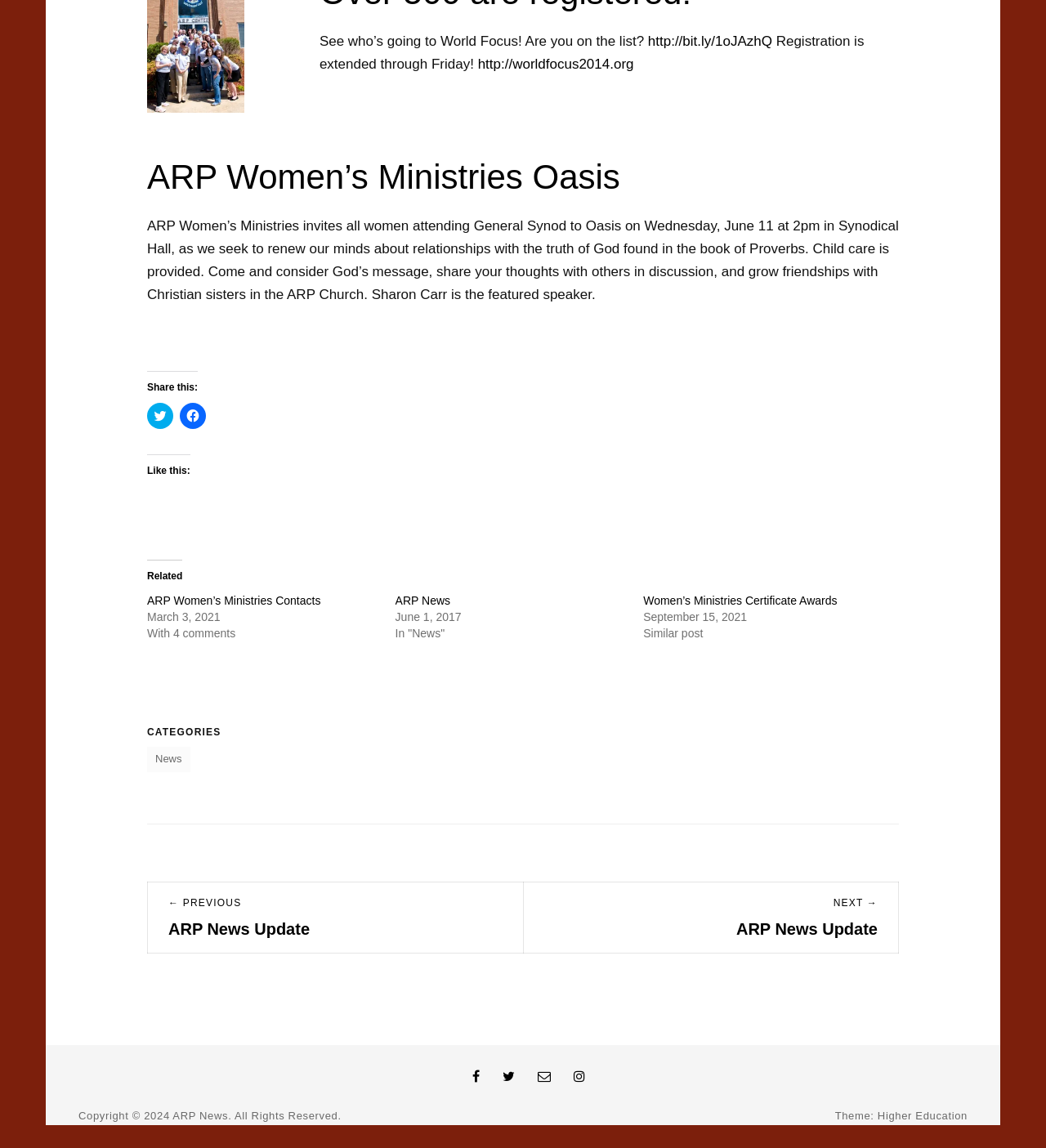What is the date of the post?
Please give a detailed and thorough answer to the question, covering all relevant points.

The time element with the StaticText 'March 3, 2021' indicates that the post was published on this date.